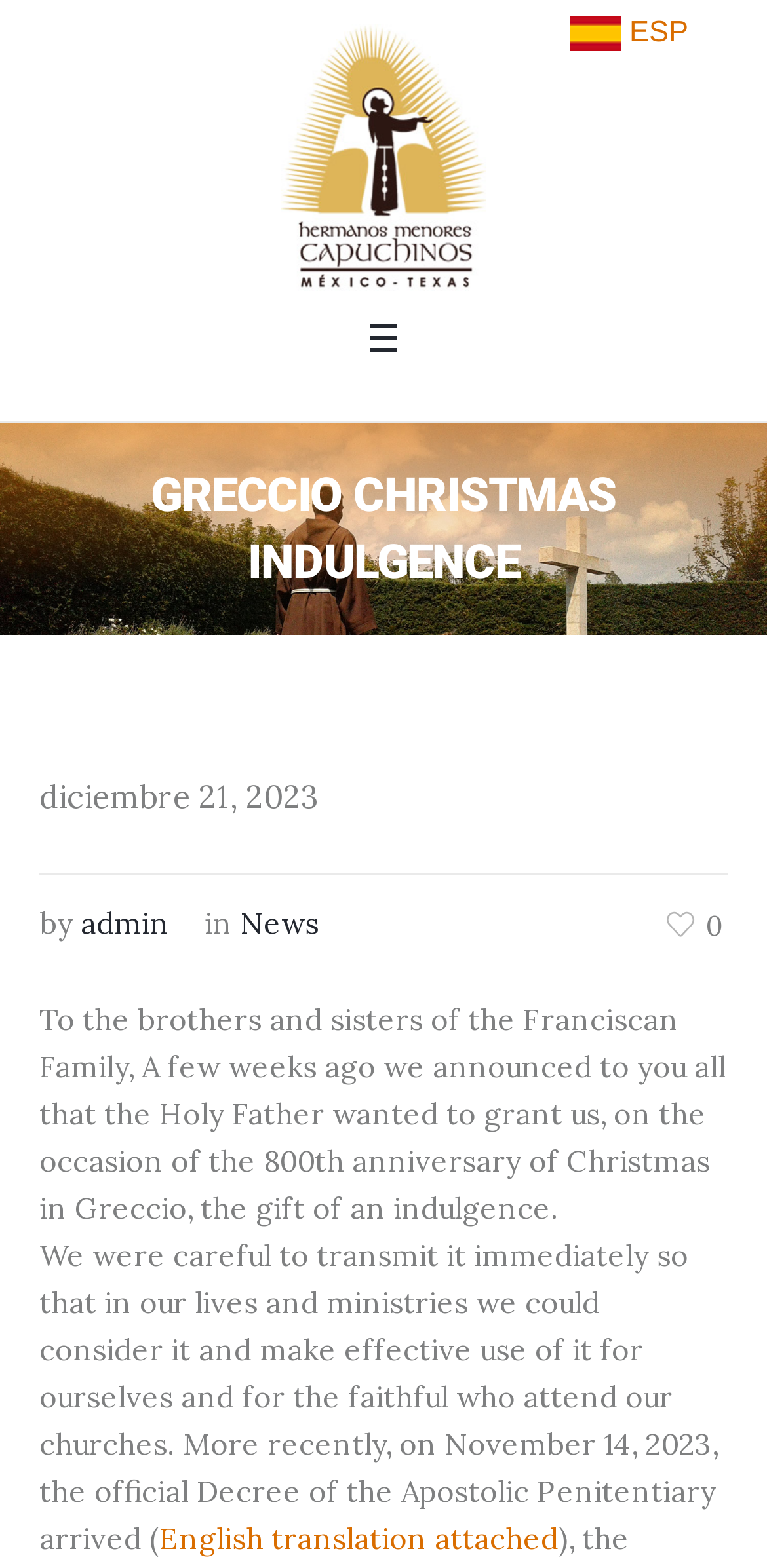Respond to the following query with just one word or a short phrase: 
What is the language of the link 'ESP'?

Spanish